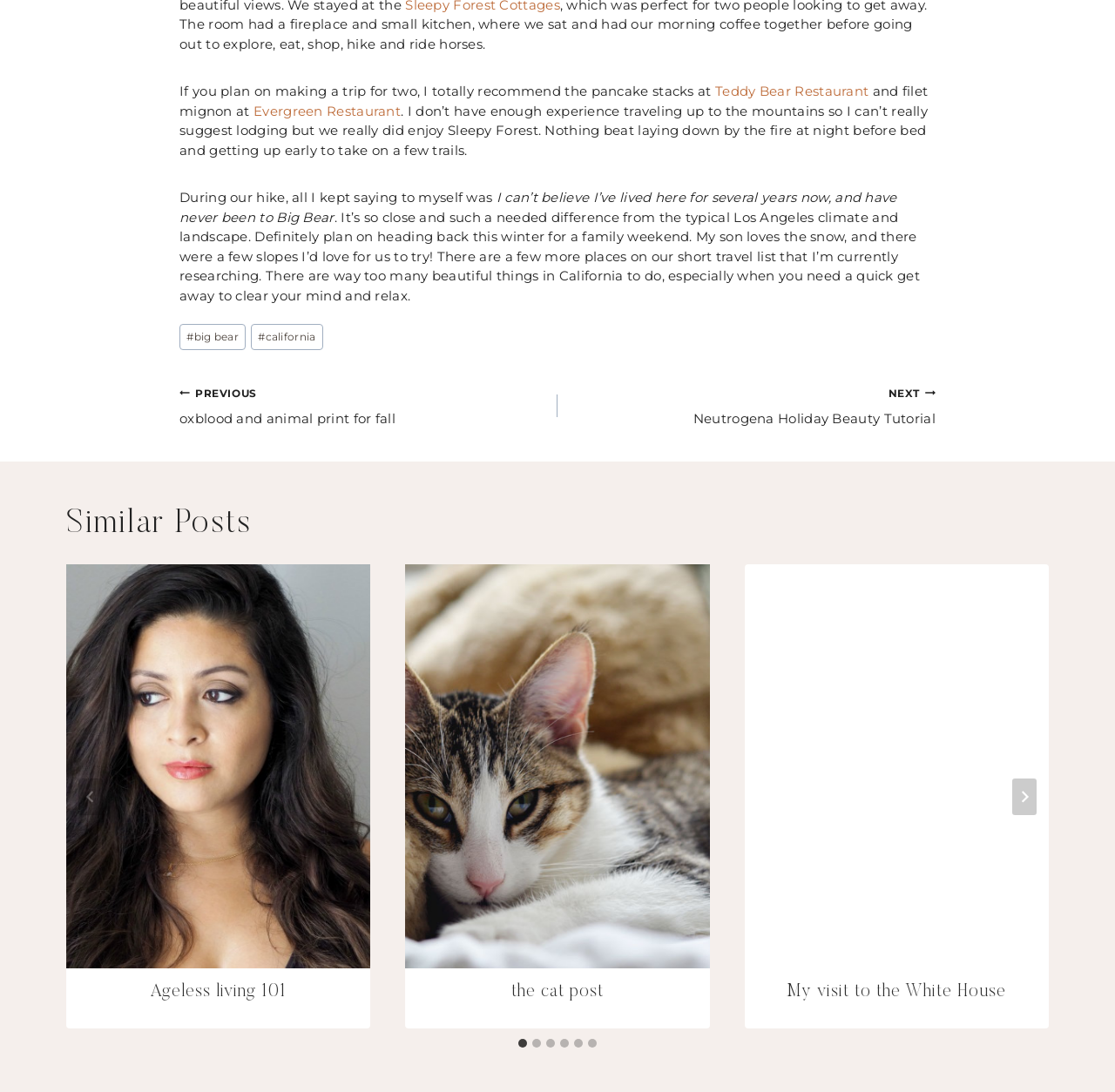What is the name of the restaurant mentioned in the post?
Refer to the image and answer the question using a single word or phrase.

Teddy Bear Restaurant